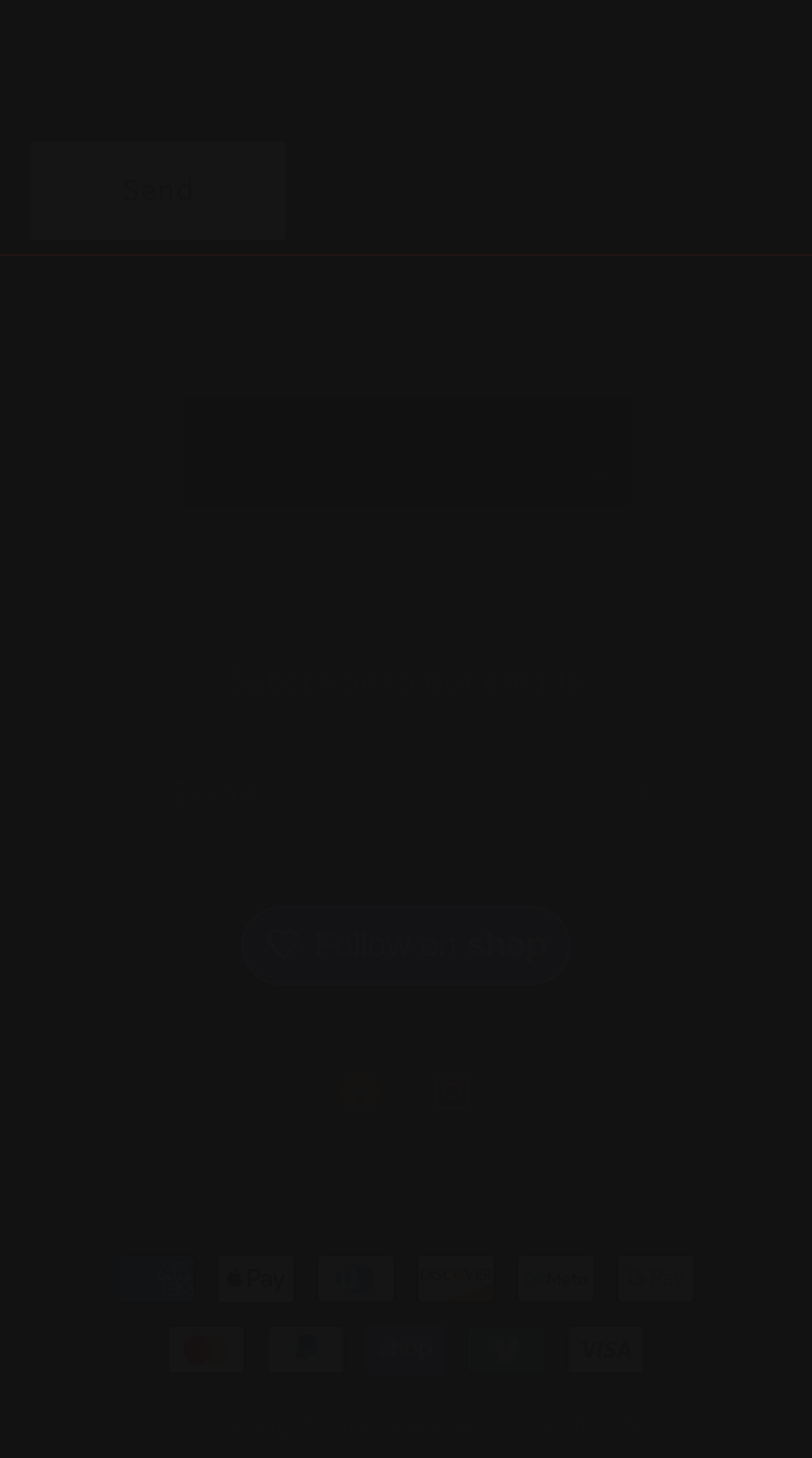Please specify the bounding box coordinates for the clickable region that will help you carry out the instruction: "Quote".

None